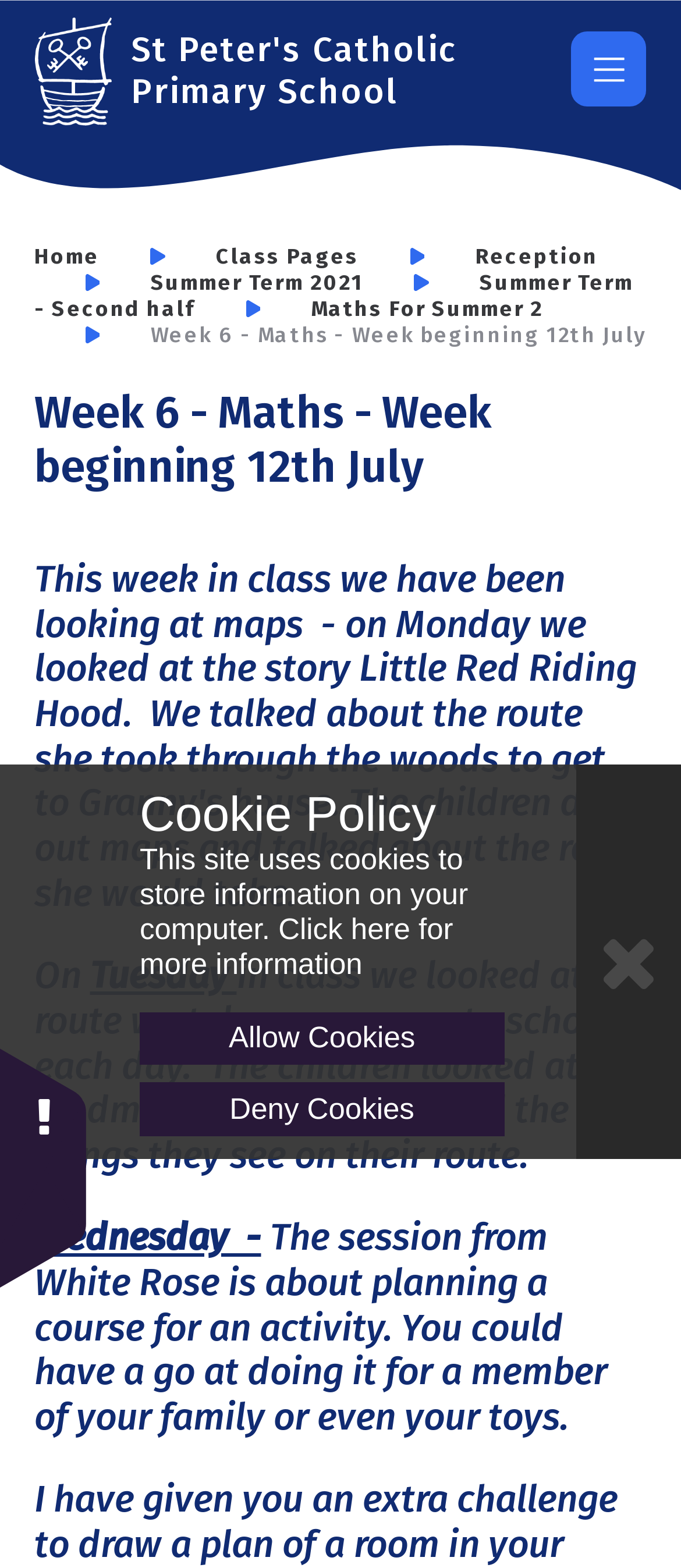Find the bounding box coordinates of the area to click in order to follow the instruction: "Toggle the mobile menu".

[0.839, 0.02, 0.95, 0.069]